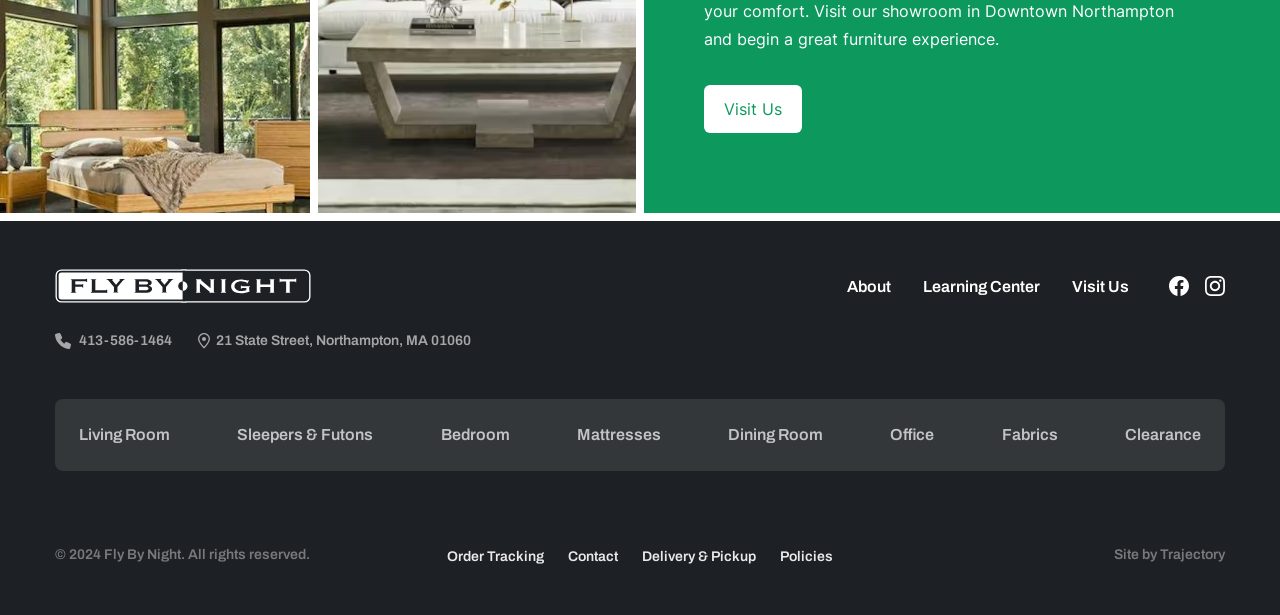Please mark the bounding box coordinates of the area that should be clicked to carry out the instruction: "Track your order".

[0.349, 0.893, 0.425, 0.917]